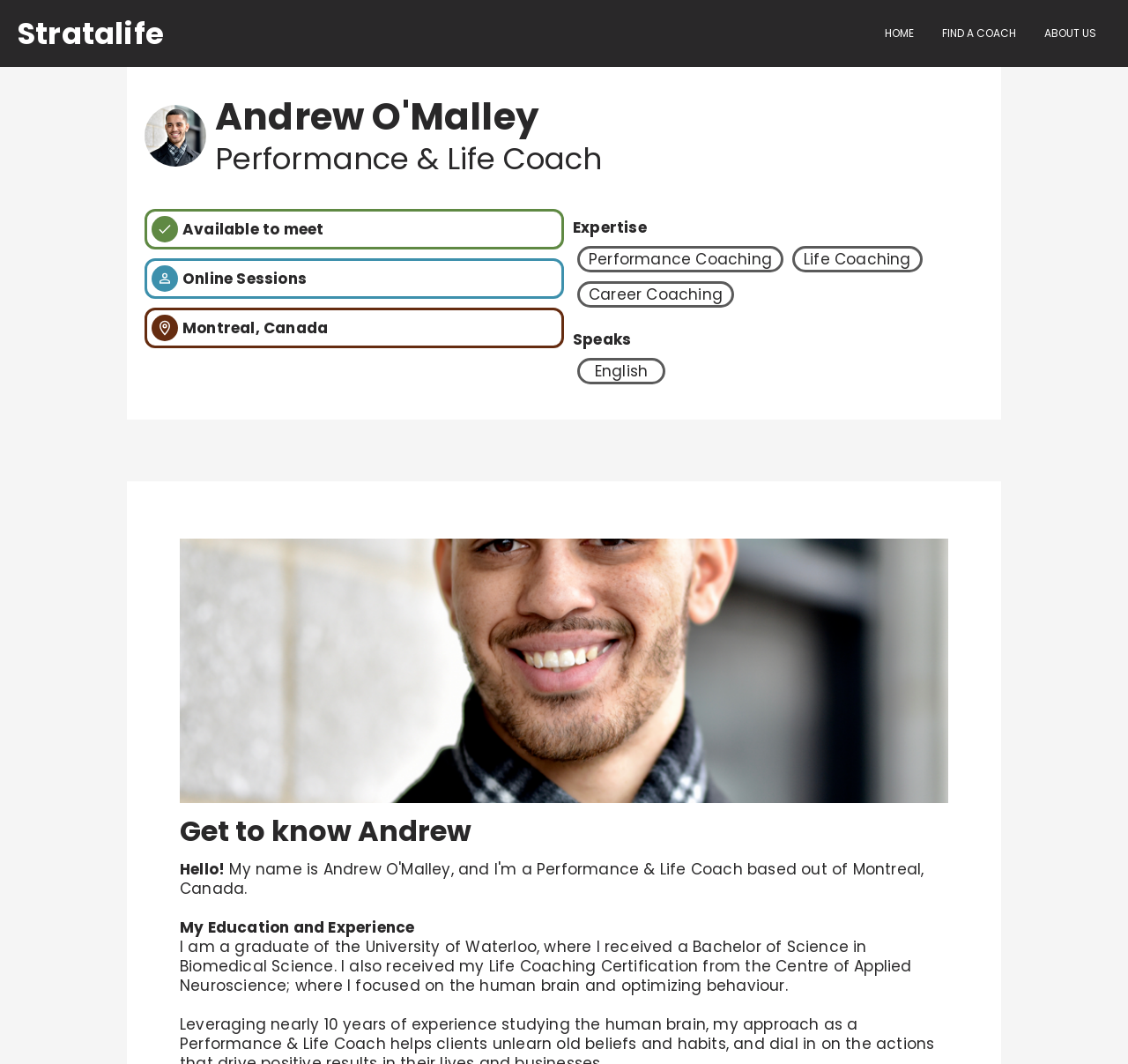What language does the coach speak?
Can you give a detailed and elaborate answer to the question?

The language spoken by the coach can be found in the static text element with the text 'English' which is located under the 'Speaks' heading.